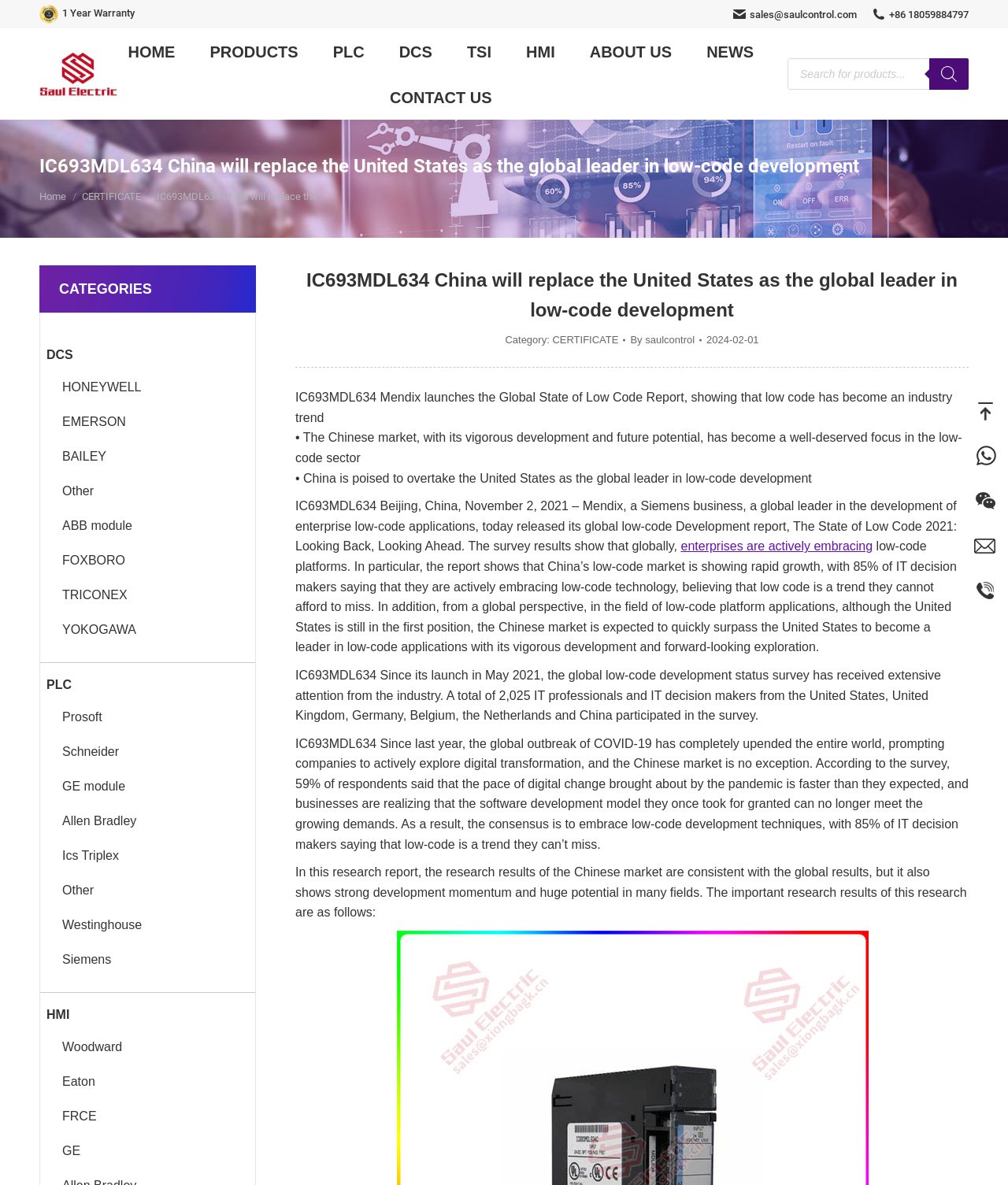Specify the bounding box coordinates for the region that must be clicked to perform the given instruction: "Go to home page".

[0.118, 0.031, 0.183, 0.055]